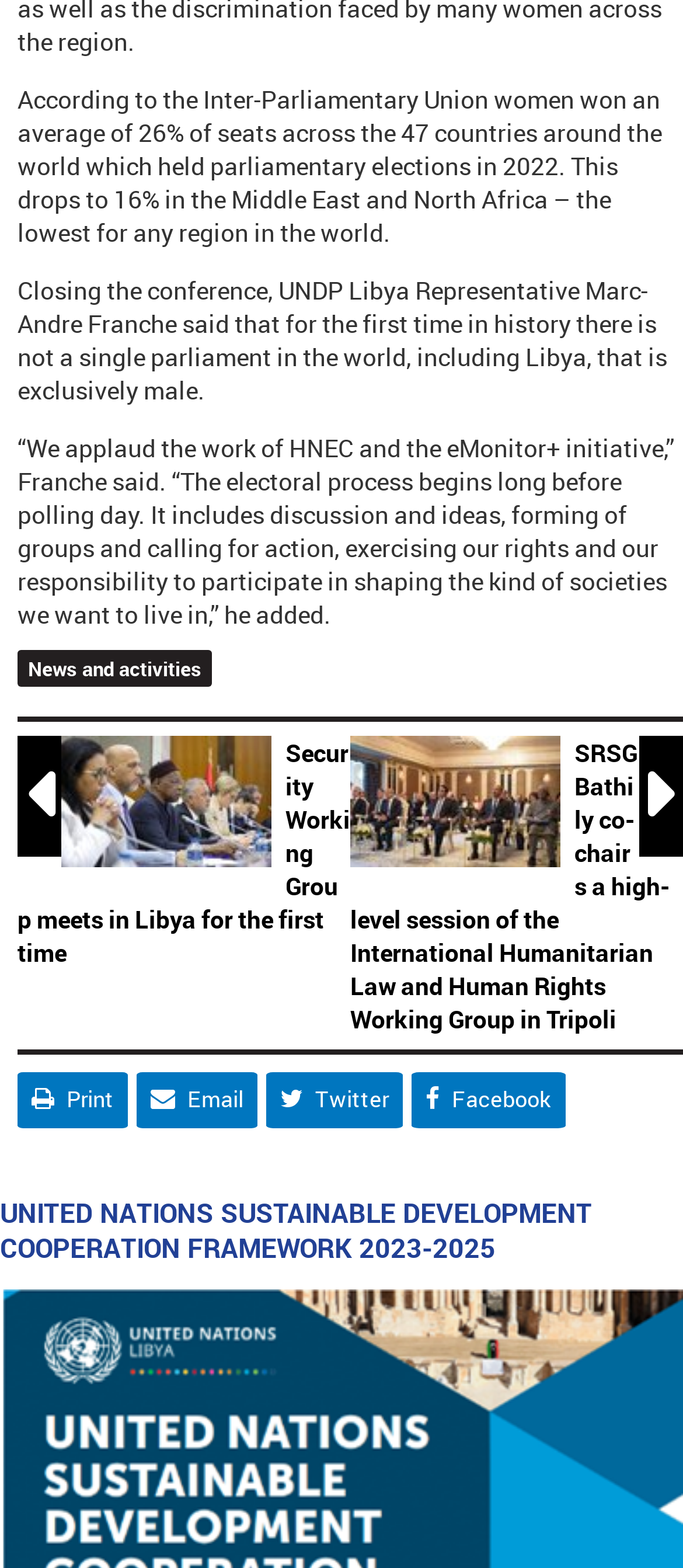Identify the bounding box coordinates for the UI element mentioned here: "News and activities". Provide the coordinates as four float values between 0 and 1, i.e., [left, top, right, bottom].

[0.041, 0.418, 0.295, 0.434]